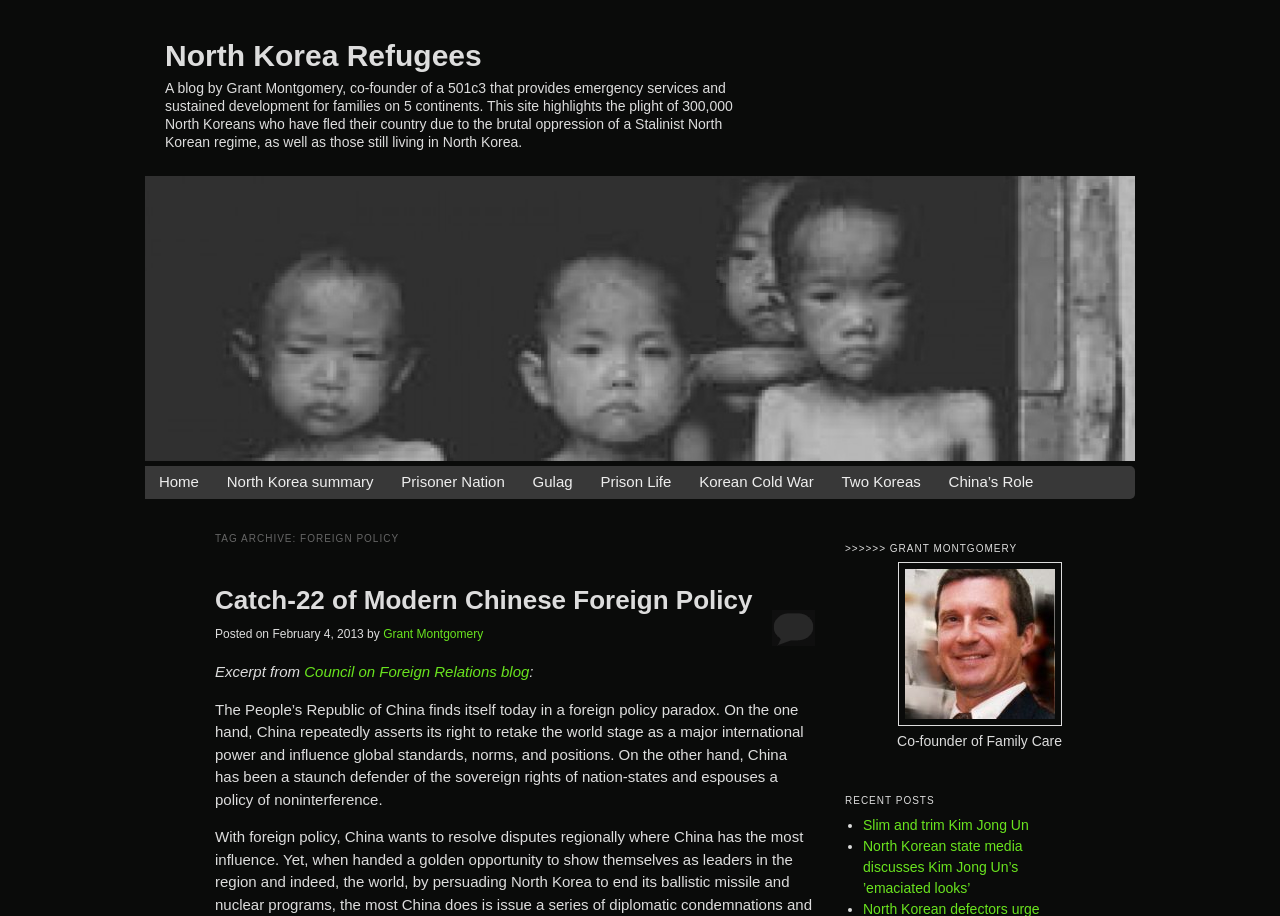What is the date of the blog post 'Catch-22 of Modern Chinese Foreign Policy'?
Examine the webpage screenshot and provide an in-depth answer to the question.

The answer can be found in the time element that displays the date of the blog post, which is 'February 4, 2013'.